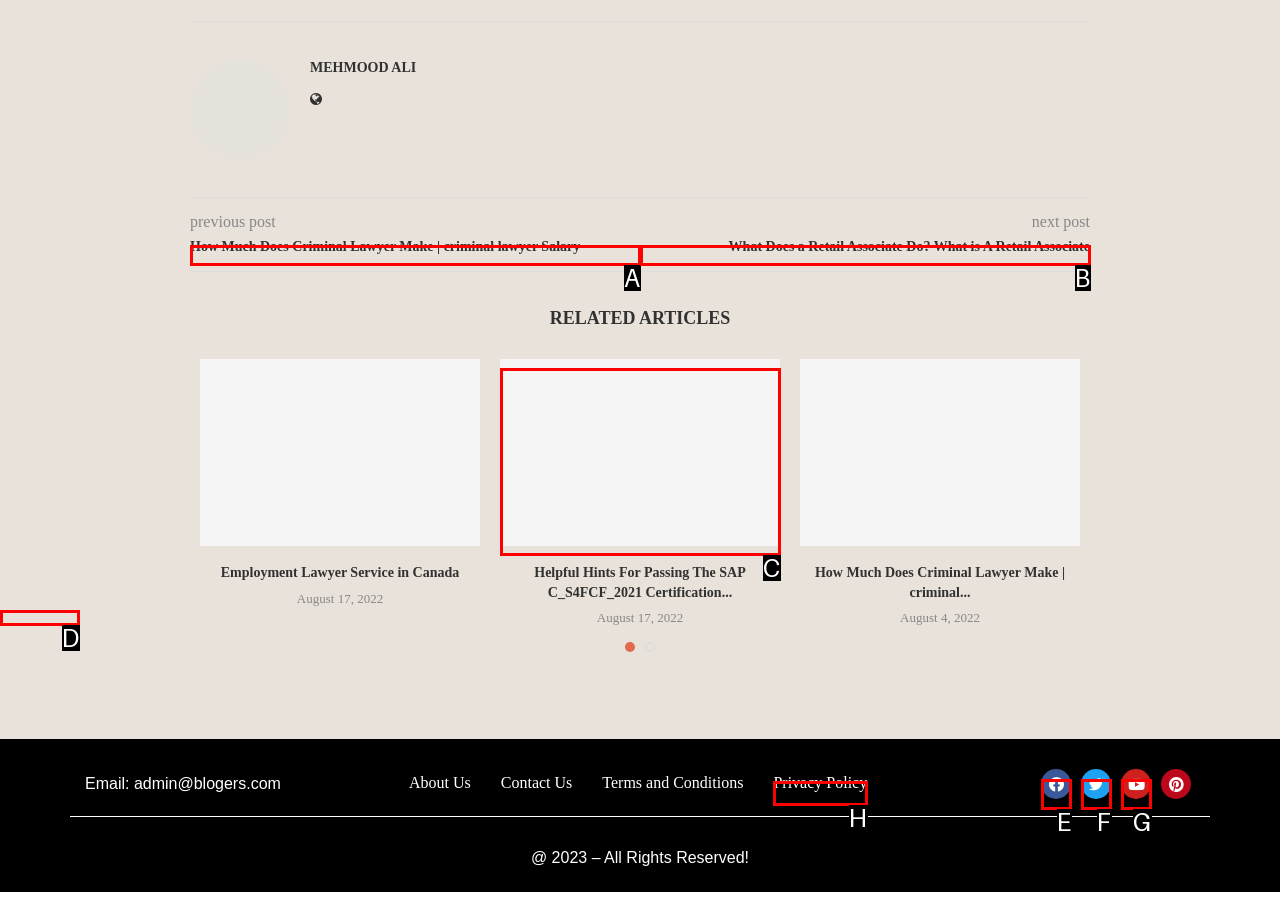Find the appropriate UI element to complete the task: check the date of the post. Indicate your choice by providing the letter of the element.

D